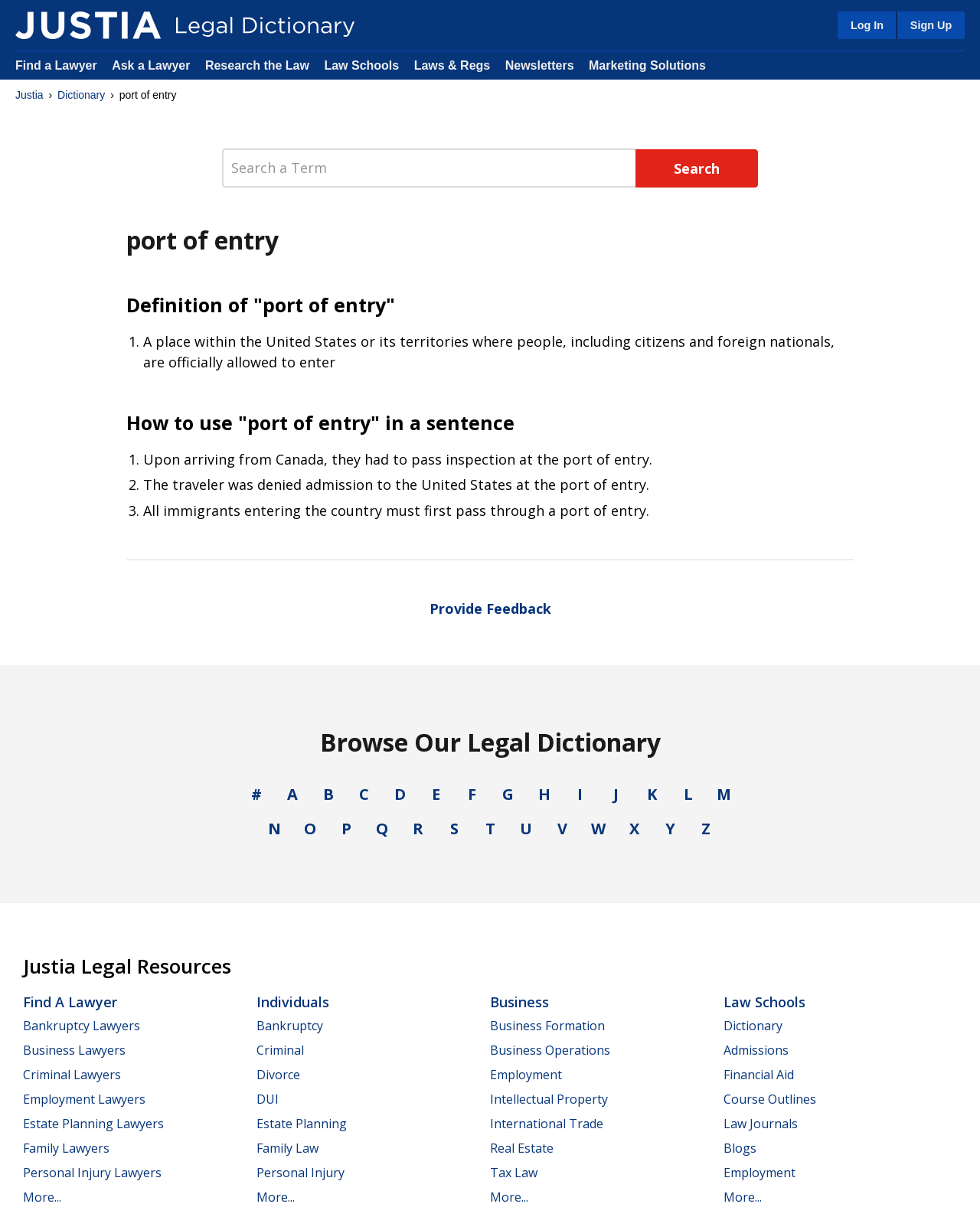Find and specify the bounding box coordinates that correspond to the clickable region for the instruction: "Browse the legal dictionary".

[0.326, 0.59, 0.674, 0.616]